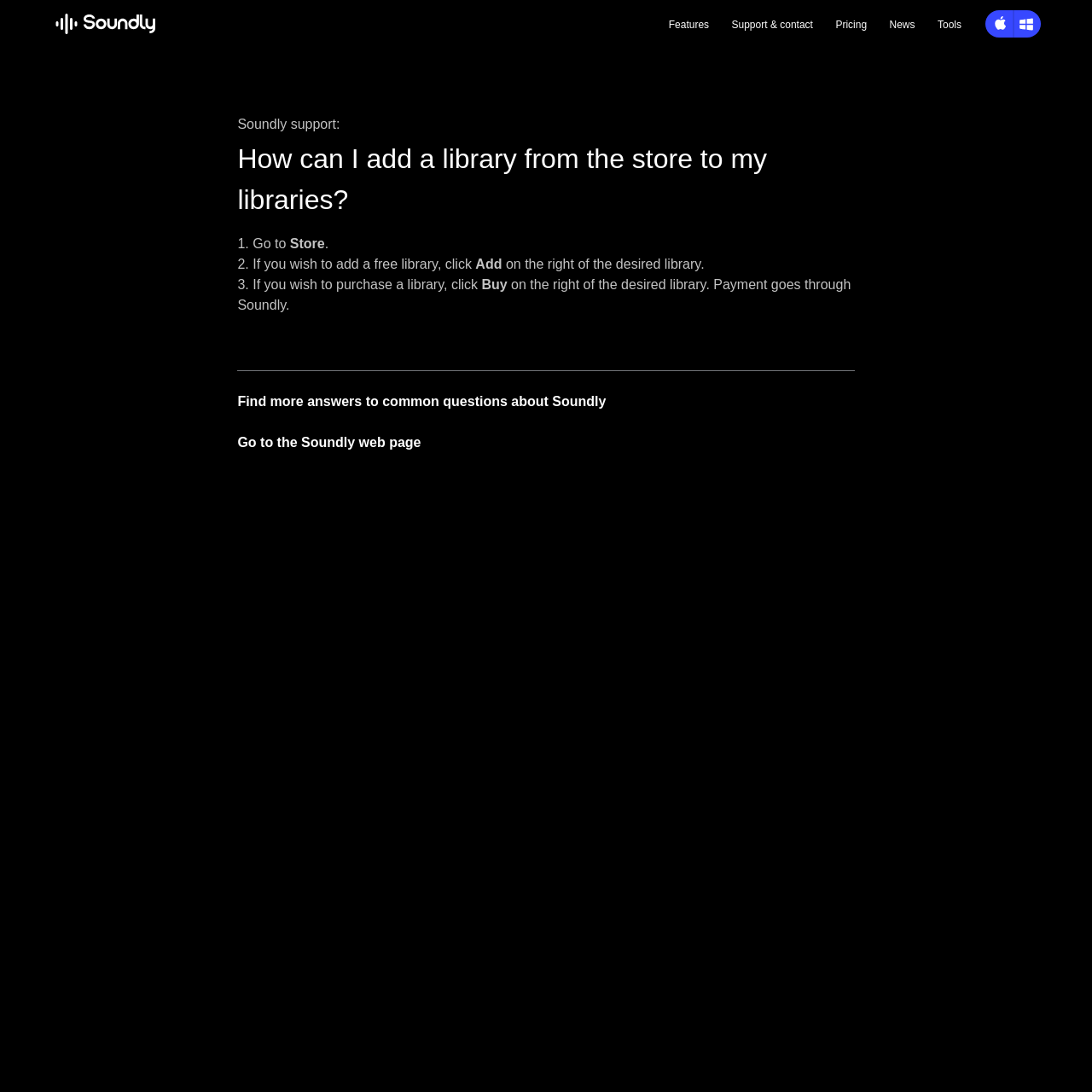What happens when you click 'Buy' on a library?
Kindly offer a comprehensive and detailed response to the question.

According to the webpage, when you click 'Buy' on a library, the payment process is handled by Soundly. This is mentioned in the third step of adding a library, which states 'If you wish to purchase a library, click Buy on the right of the desired library. Payment goes through Soundly.'